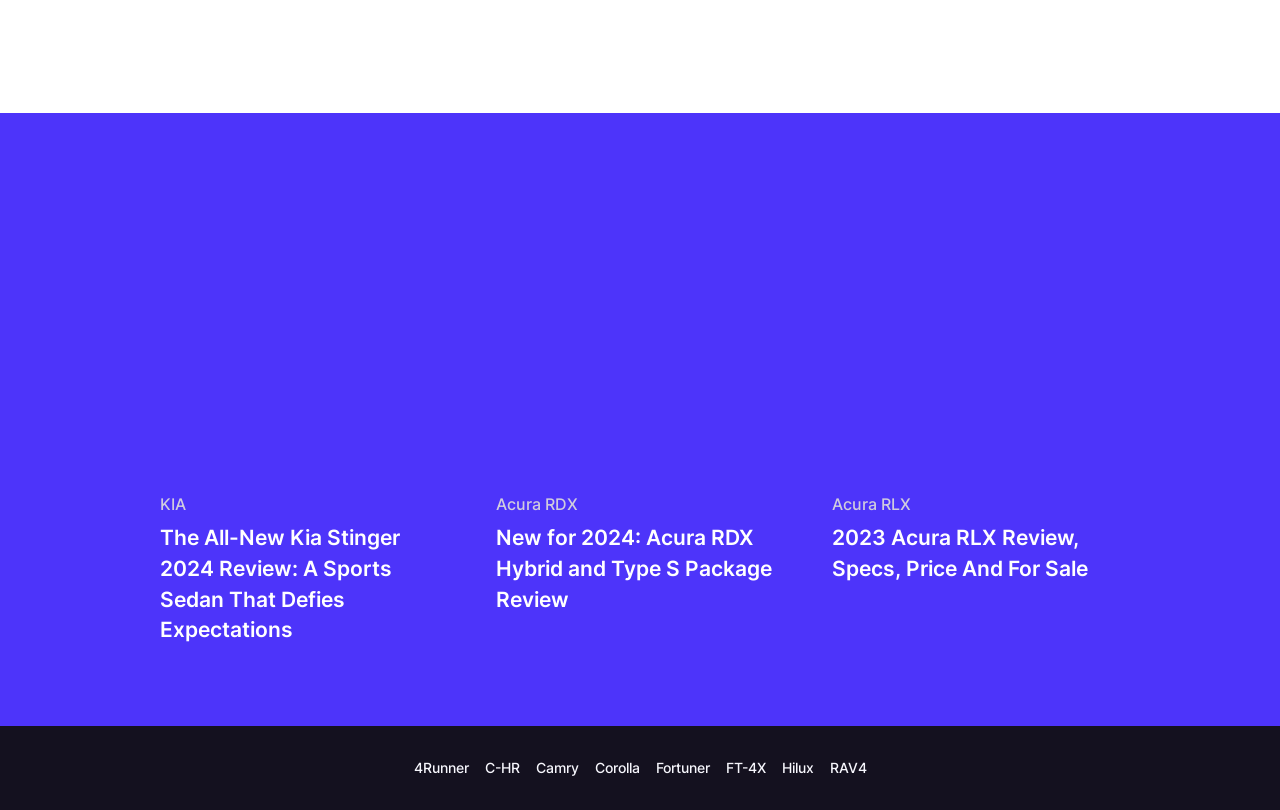Determine the bounding box coordinates of the clickable element to complete this instruction: "View 2023 Acura RLX Review". Provide the coordinates in the format of four float numbers between 0 and 1, [left, top, right, bottom].

[0.65, 0.646, 0.875, 0.722]